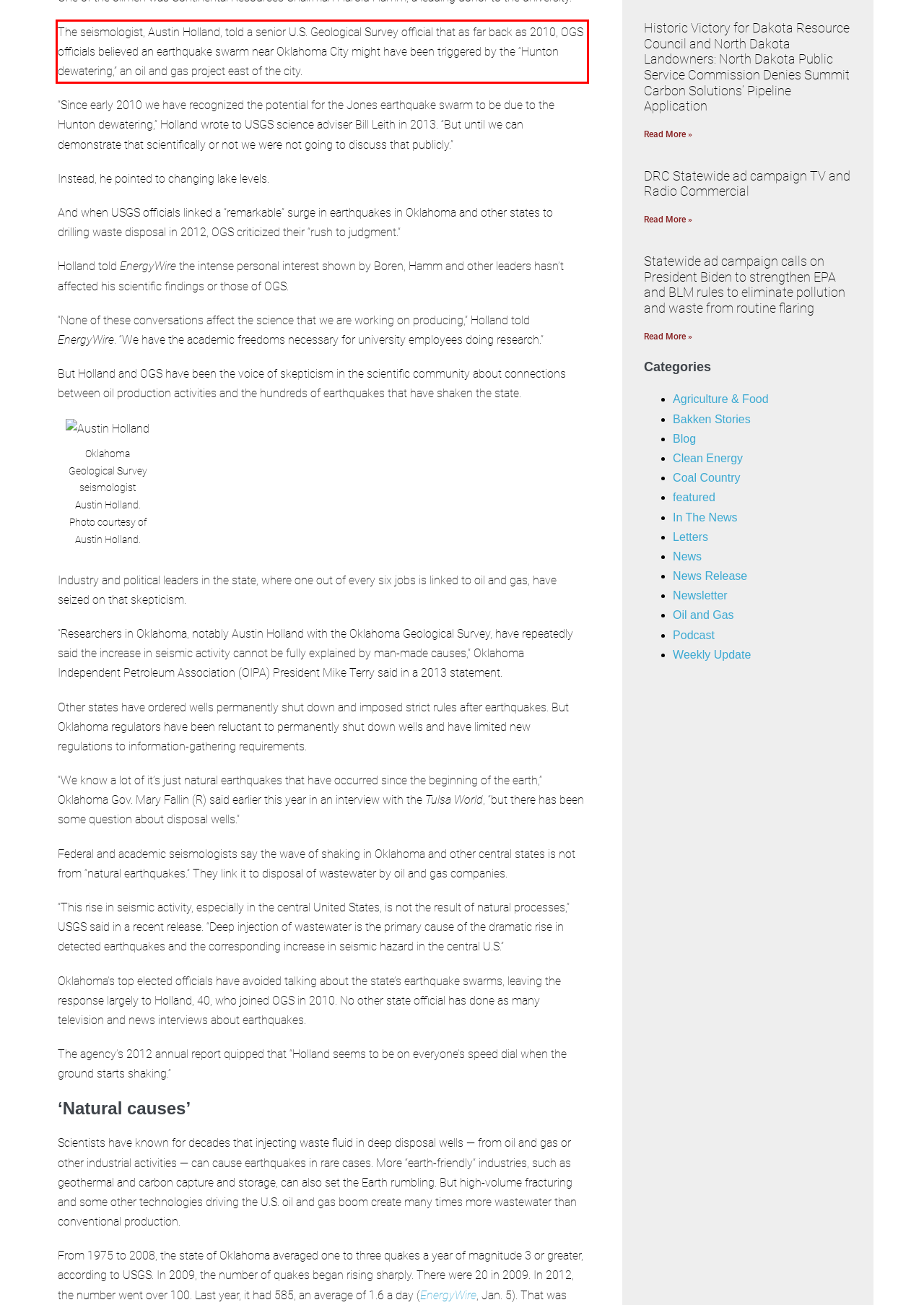Examine the webpage screenshot and use OCR to recognize and output the text within the red bounding box.

The seismologist, Austin Holland, told a senior U.S. Geological Survey official that as far back as 2010, OGS officials believed an earthquake swarm near Oklahoma City might have been triggered by the “Hunton dewatering,” an oil and gas project east of the city.